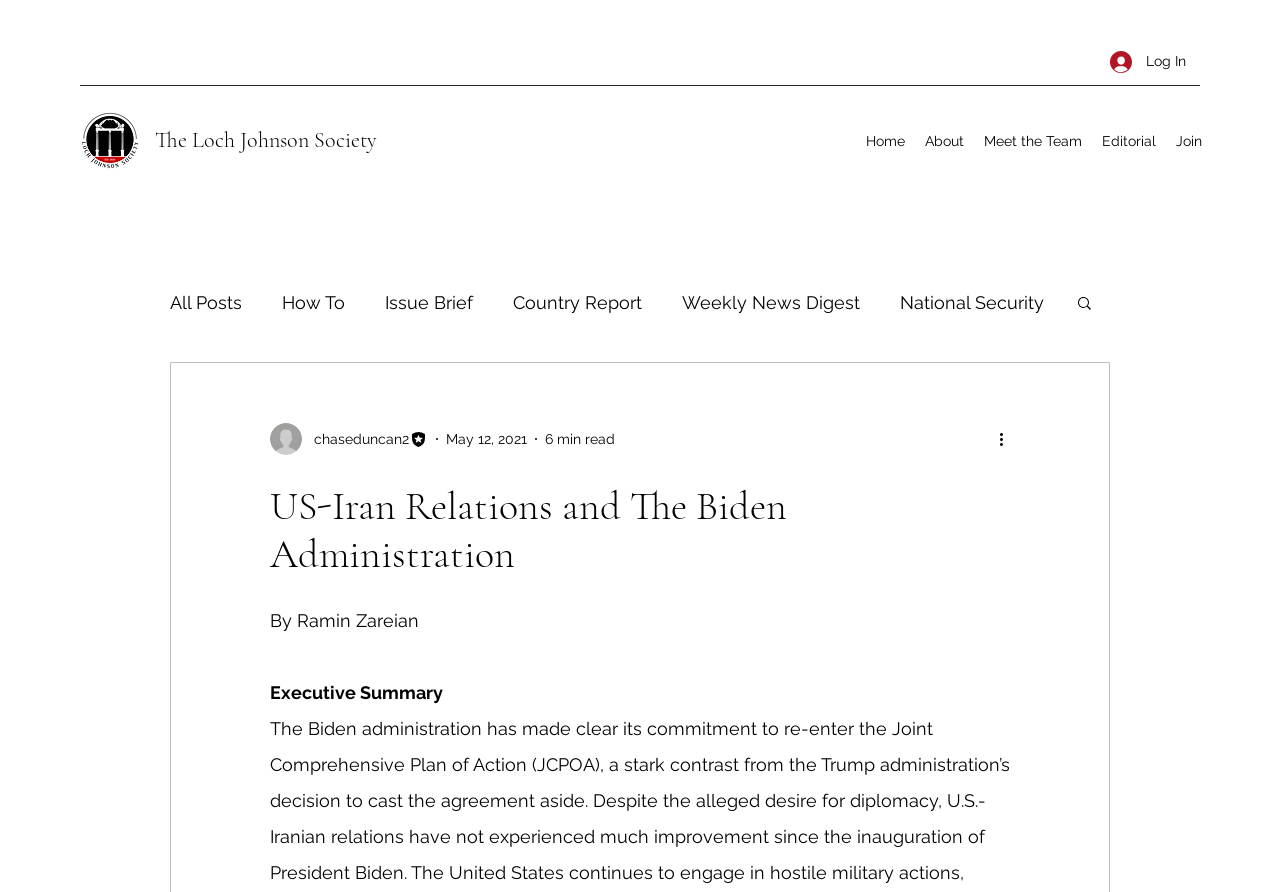Pinpoint the bounding box coordinates of the element to be clicked to execute the instruction: "Log in to the website".

[0.856, 0.049, 0.938, 0.09]